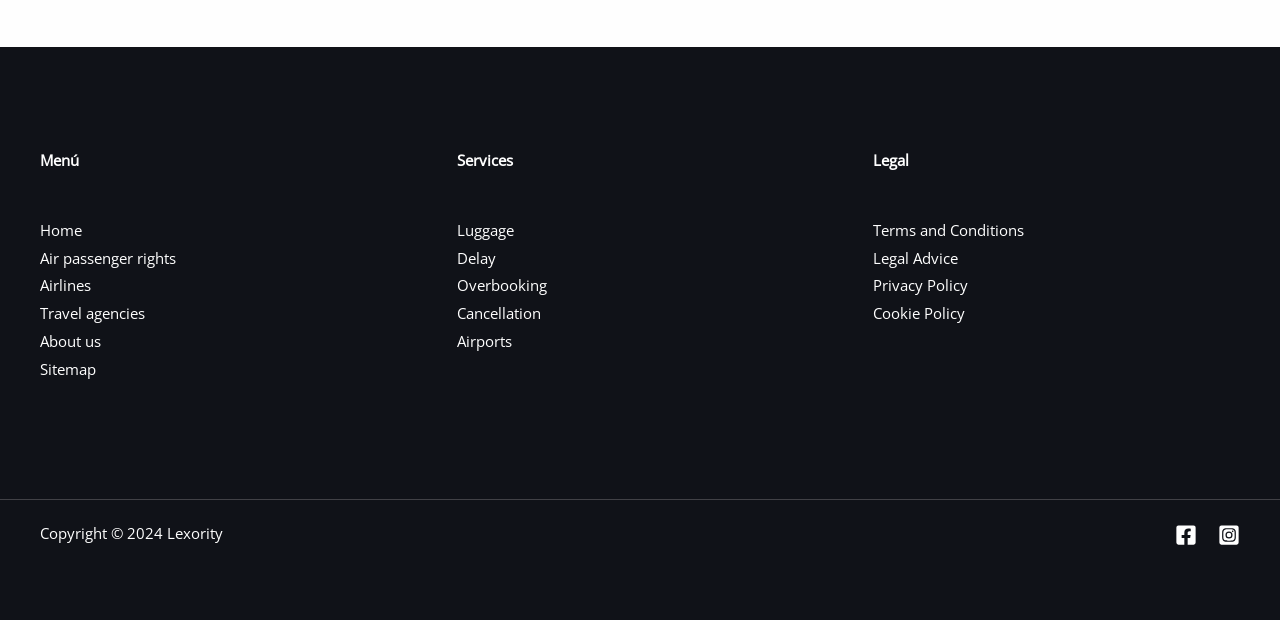Carefully examine the image and provide an in-depth answer to the question: How many social media links are there?

I found two social media links in the footer, one for Facebook and one for Instagram, which are represented by their respective icons.